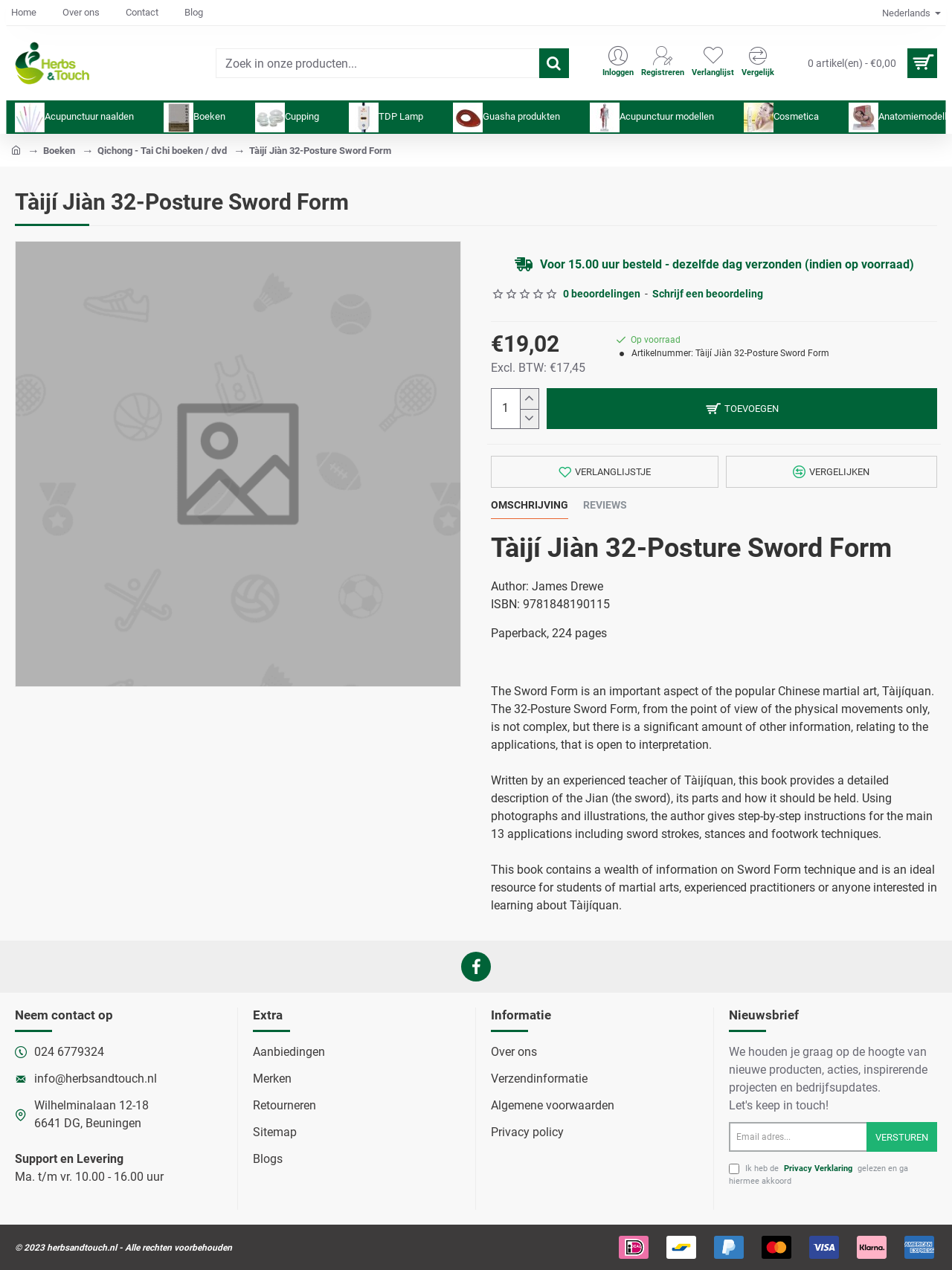Identify the bounding box coordinates of the element to click to follow this instruction: 'View the product description'. Ensure the coordinates are four float values between 0 and 1, provided as [left, top, right, bottom].

[0.516, 0.42, 0.984, 0.443]